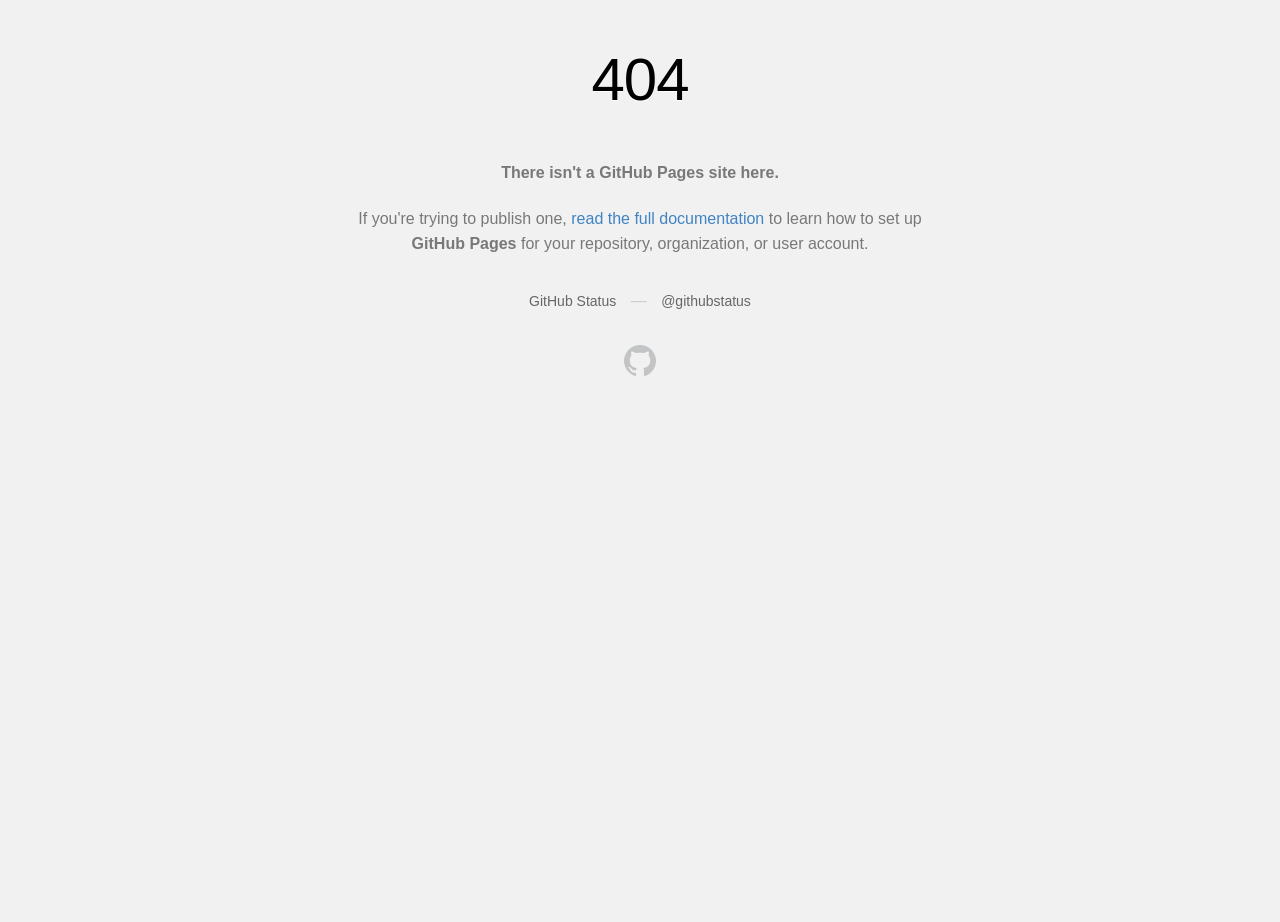Refer to the image and offer a detailed explanation in response to the question: What documentation can be read to set up GitHub Pages?

The page suggests reading the full documentation to learn how to set up GitHub Pages, implying that the documentation provides detailed instructions for setting up the platform.